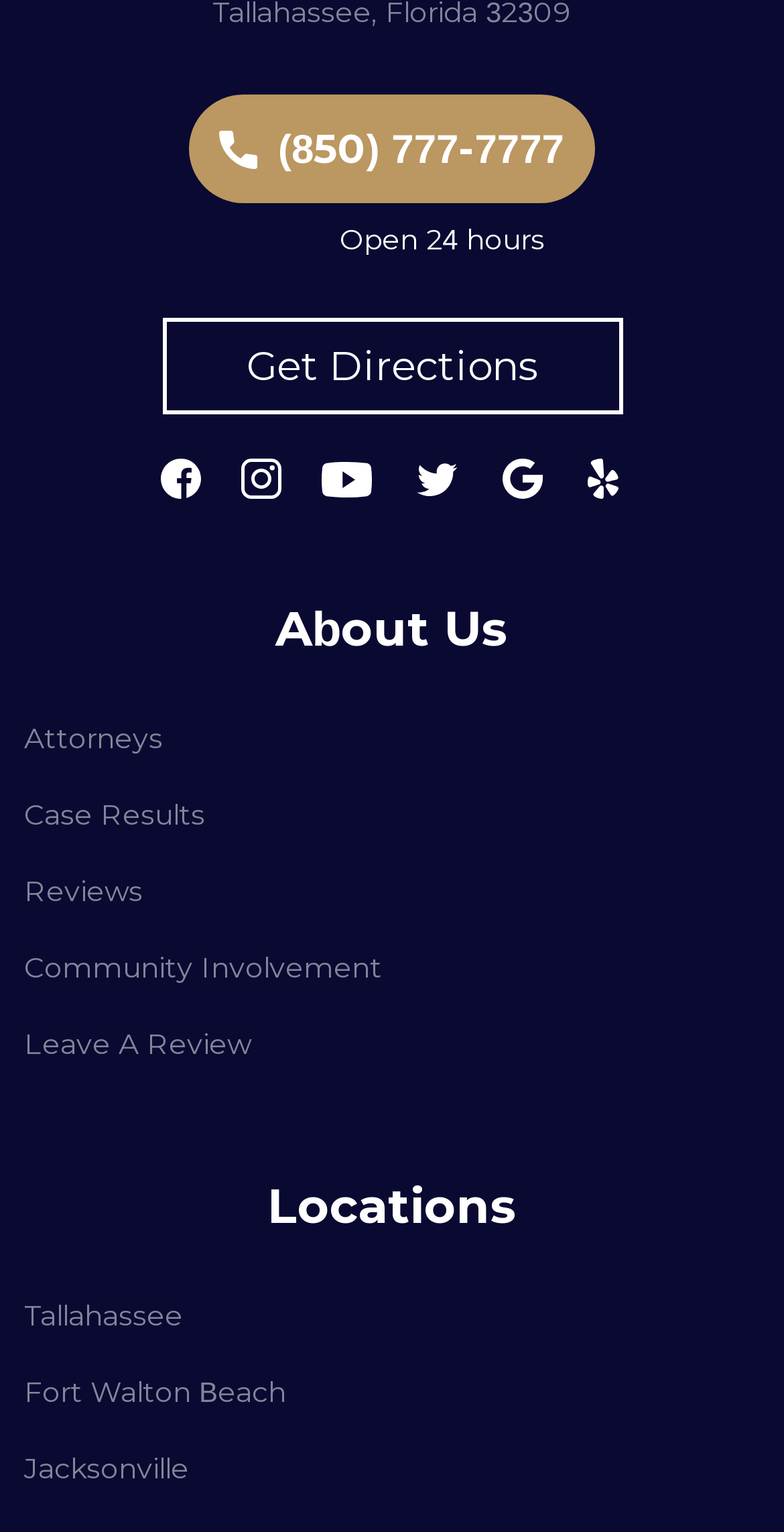Please locate the bounding box coordinates of the element that needs to be clicked to achieve the following instruction: "Get directions". The coordinates should be four float numbers between 0 and 1, i.e., [left, top, right, bottom].

[0.314, 0.223, 0.686, 0.255]